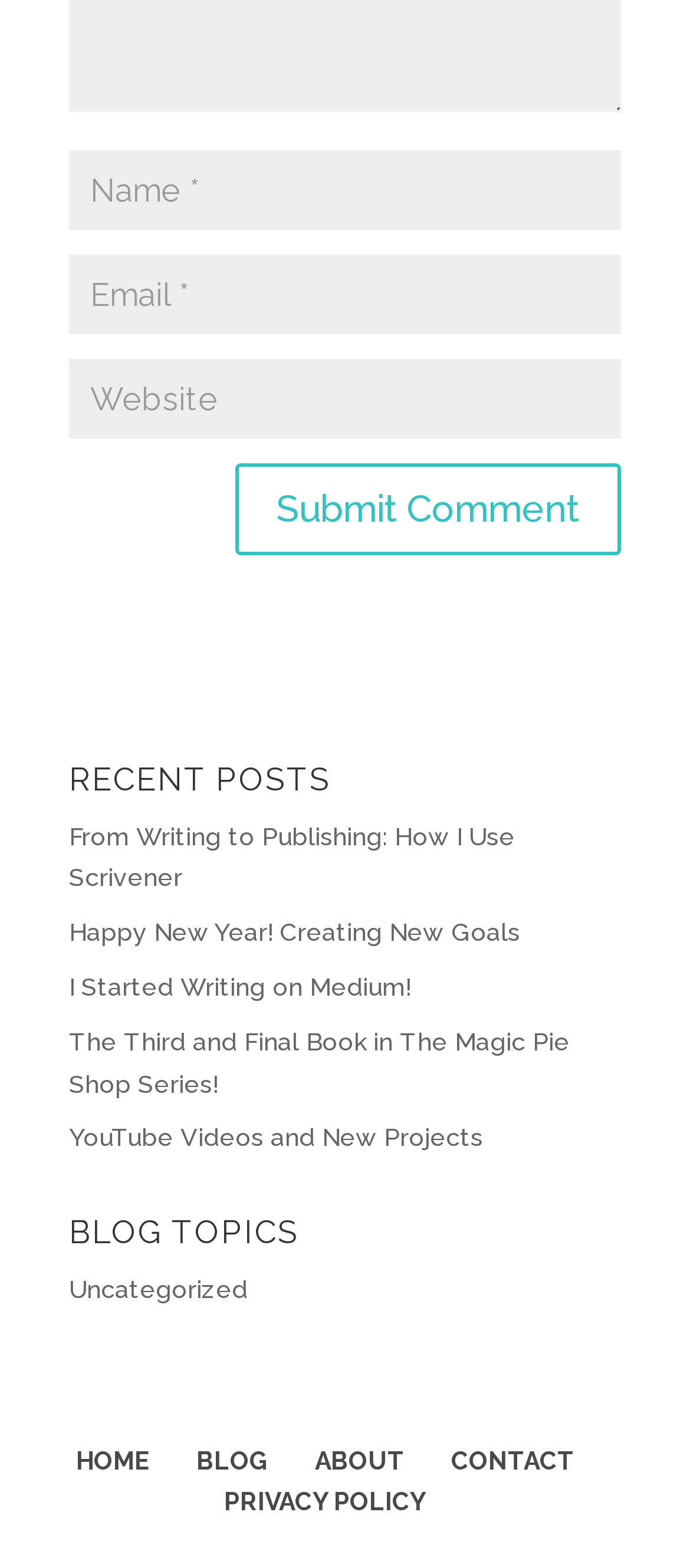Locate the coordinates of the bounding box for the clickable region that fulfills this instruction: "Read the blog post 'From Writing to Publishing: How I Use Scrivener'".

[0.1, 0.524, 0.746, 0.569]